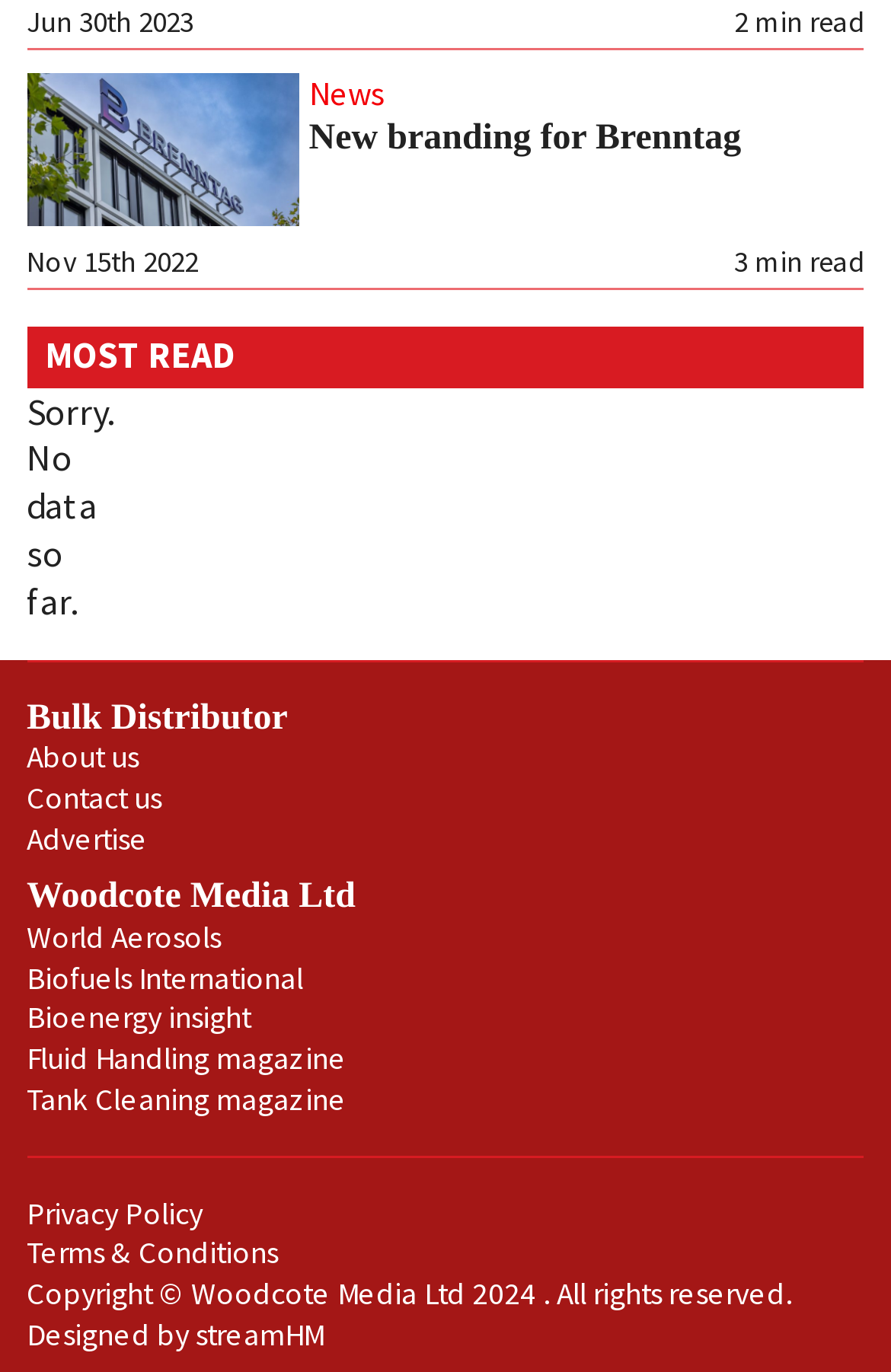What is the copyright year of the website?
Give a one-word or short-phrase answer derived from the screenshot.

2024